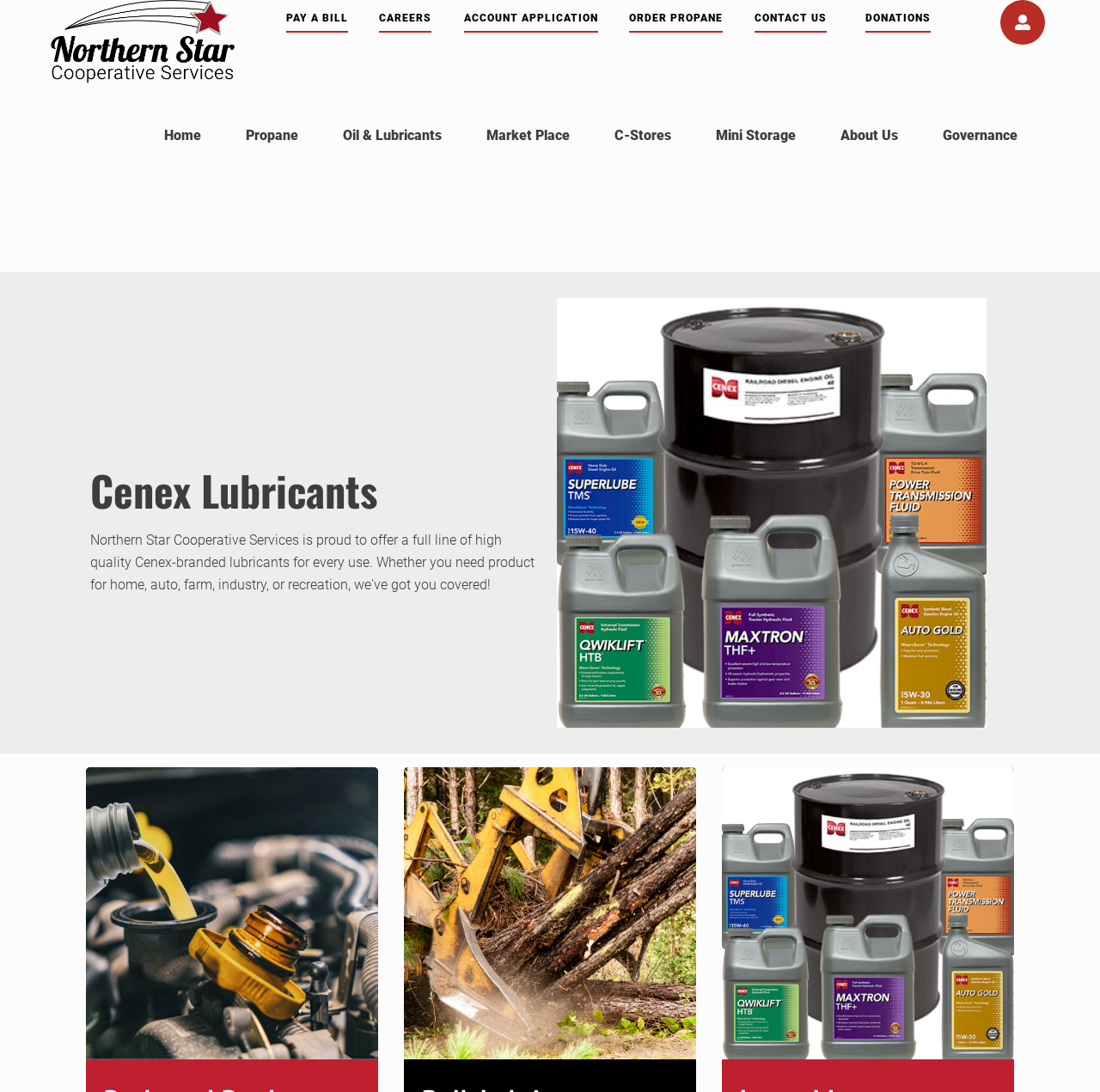Use a single word or phrase to answer this question: 
How many links are on the top navigation bar?

7